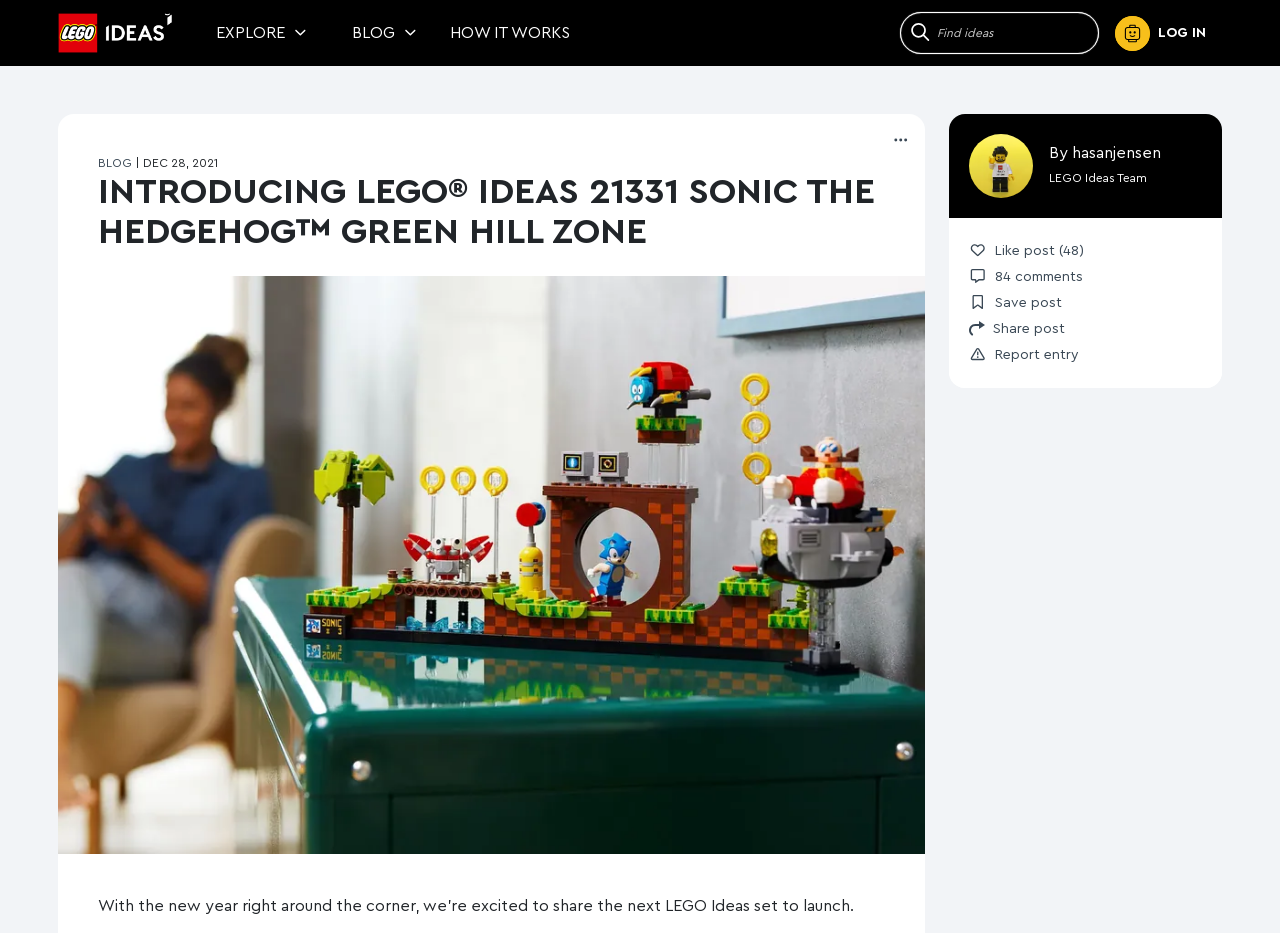What is the name of the author of this post? Observe the screenshot and provide a one-word or short phrase answer.

hasanjensen